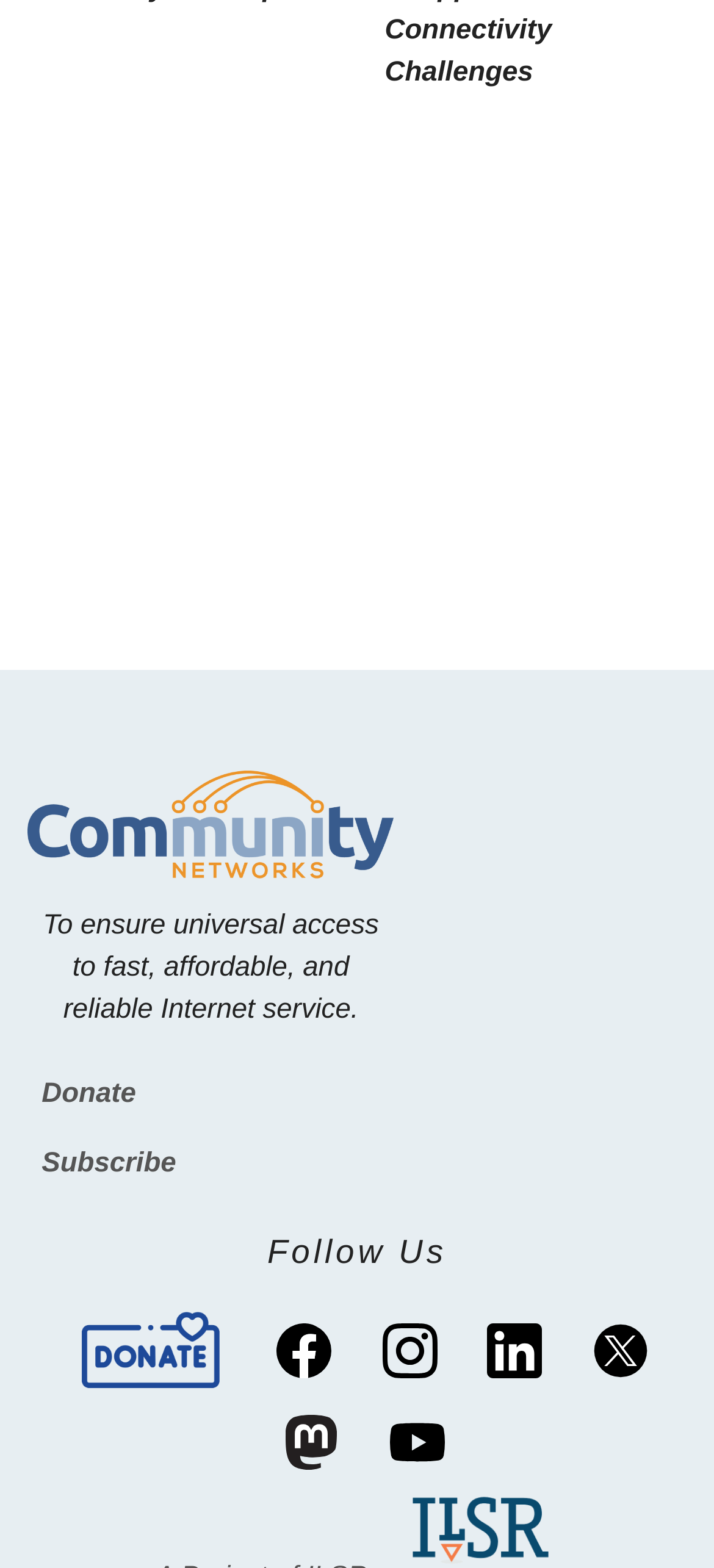How many links are in the footer?
Please give a detailed and elaborate answer to the question.

Under the 'Footer' navigation, I found 3 links, which are 'Donate', 'Subscribe', and another 'Donate'.